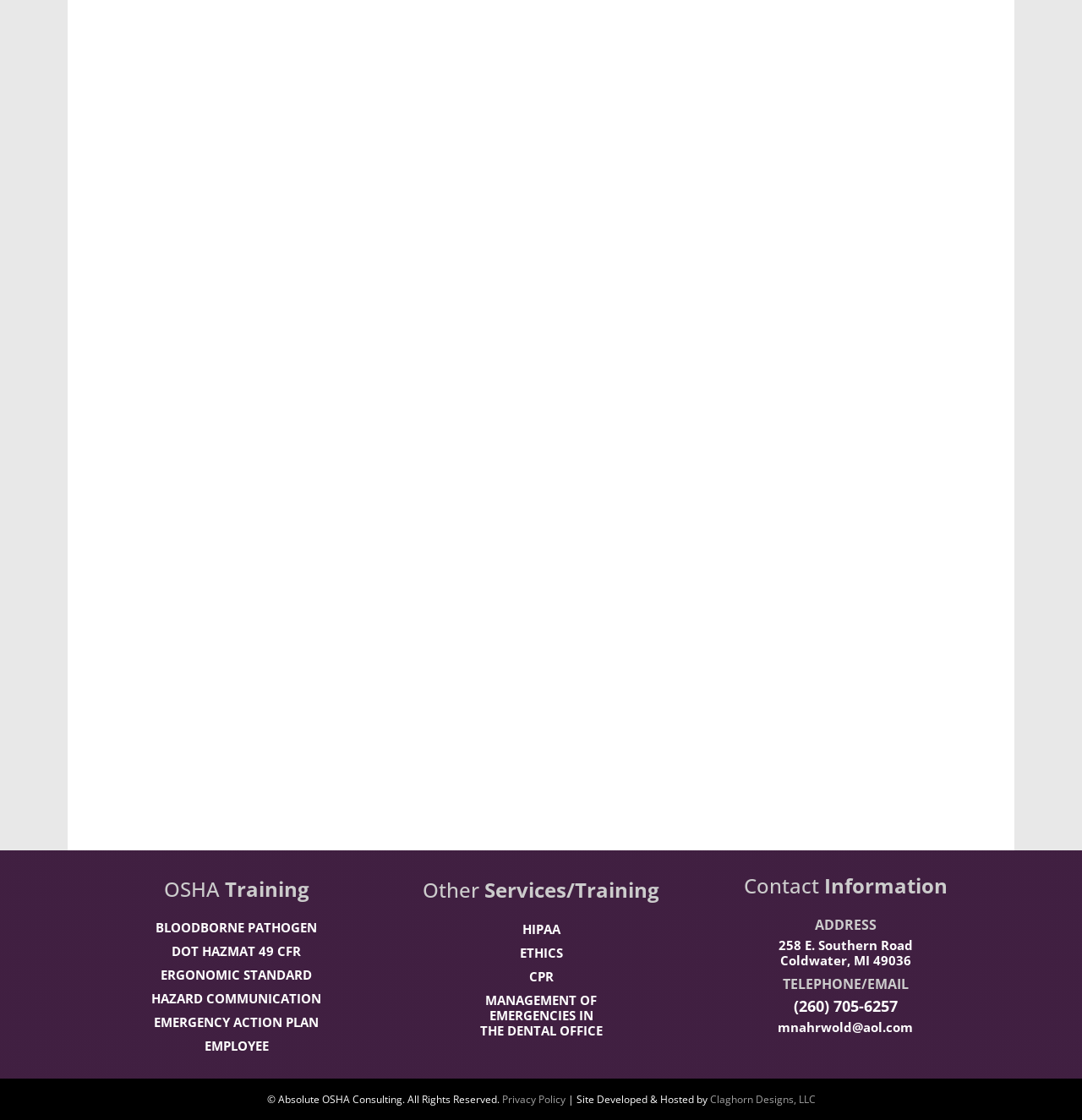Use a single word or phrase to answer the following:
What is the address of Absolute OSHA Consulting?

258 E. Southern Road, Coldwater, MI 49036